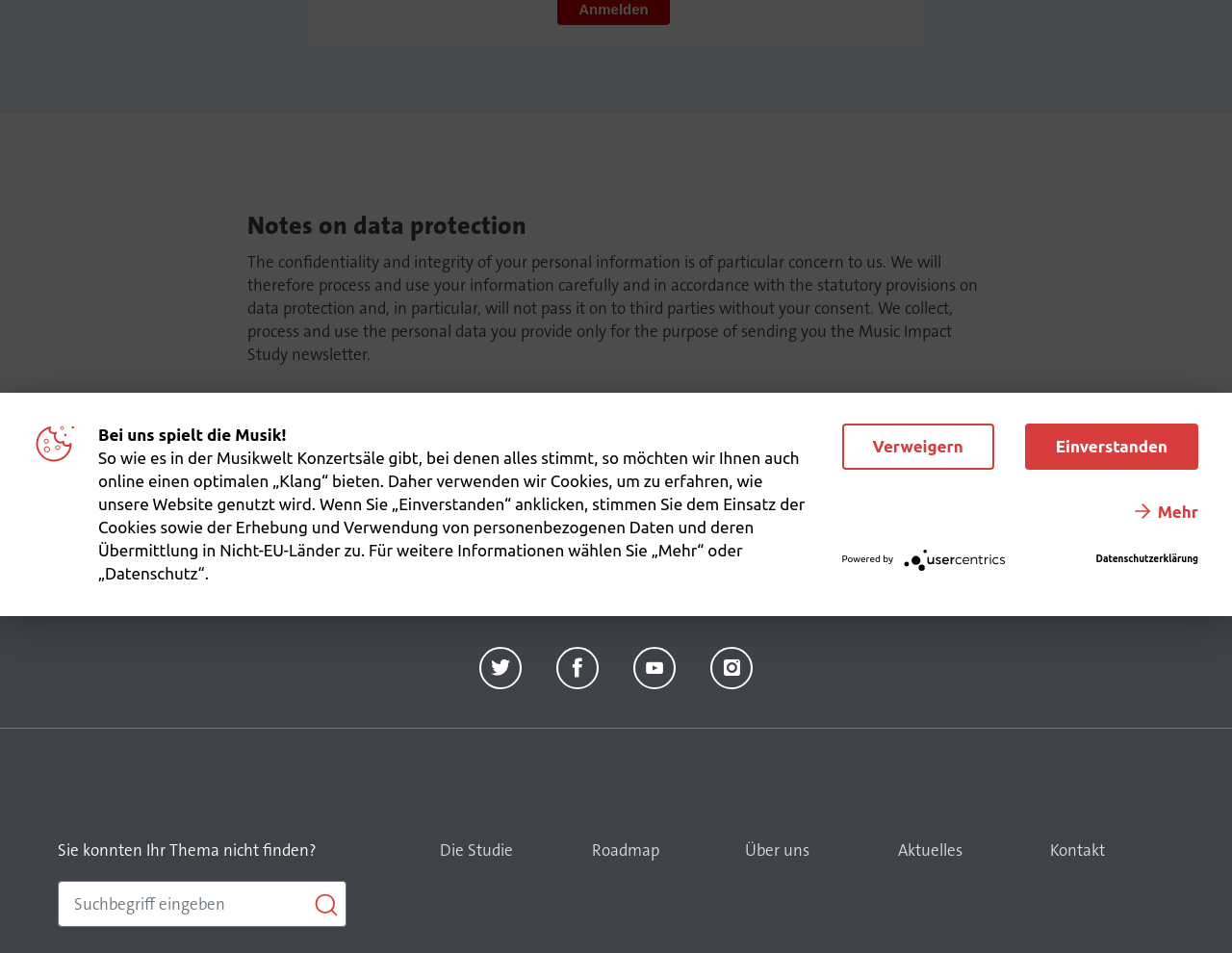From the given element description: "Einverstanden", find the bounding box for the UI element. Provide the coordinates as four float numbers between 0 and 1, in the order [left, top, right, bottom].

[0.832, 0.444, 0.973, 0.492]